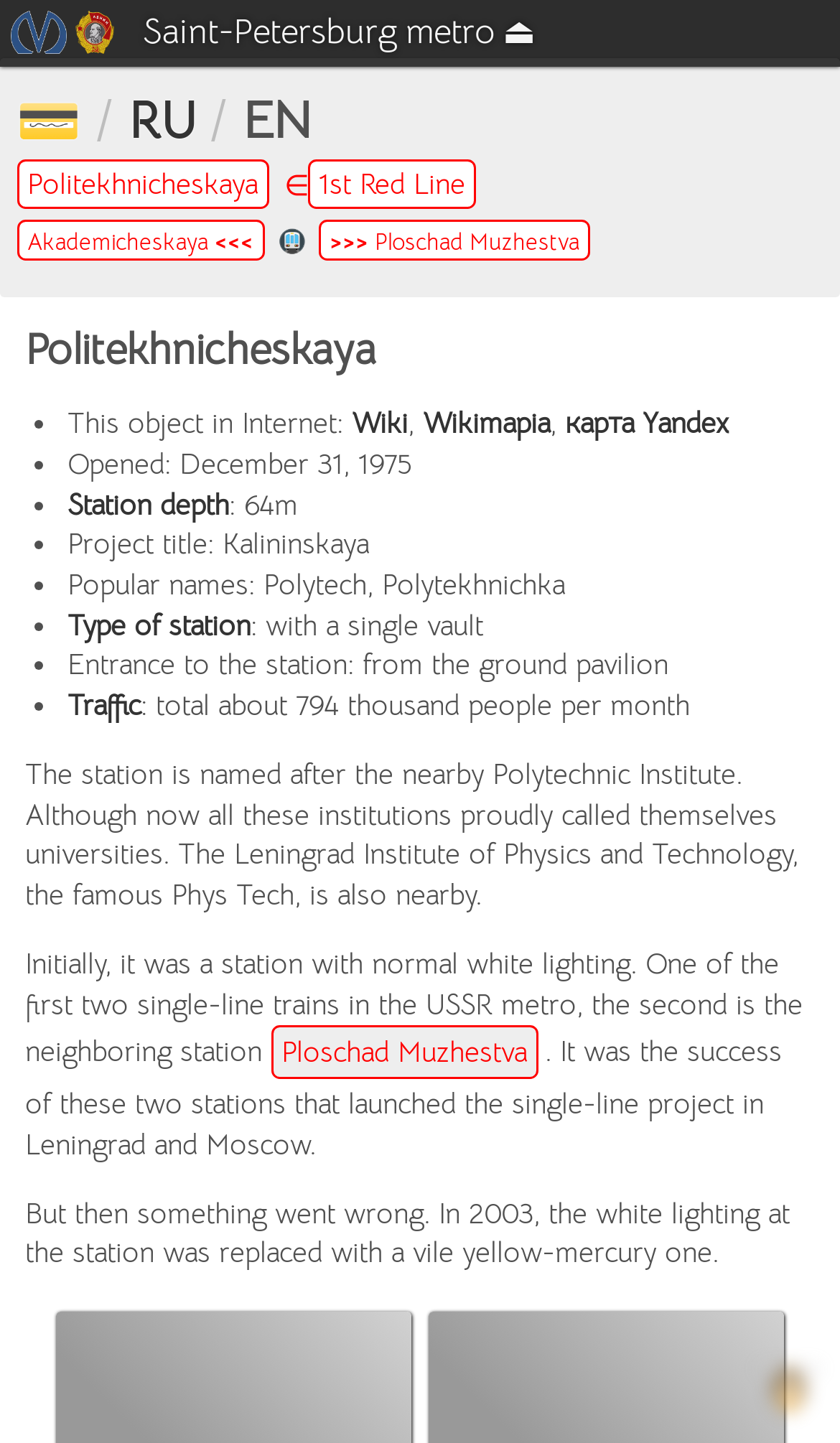Pinpoint the bounding box coordinates of the element you need to click to execute the following instruction: "Go to the next station Akademicheskaya". The bounding box should be represented by four float numbers between 0 and 1, in the format [left, top, right, bottom].

[0.02, 0.153, 0.315, 0.181]